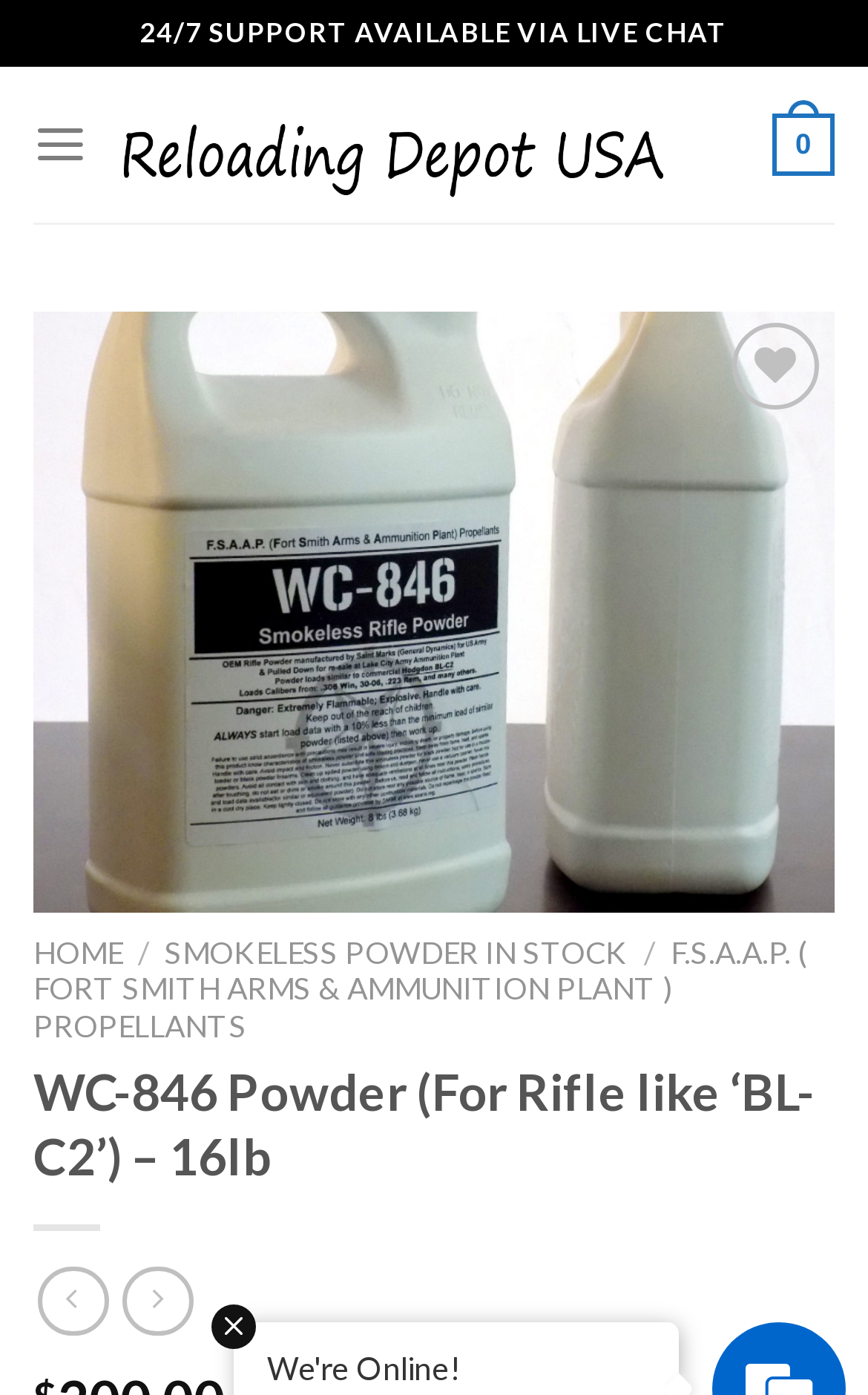Is there a wishlist feature on this webpage?
Refer to the image and answer the question using a single word or phrase.

Yes